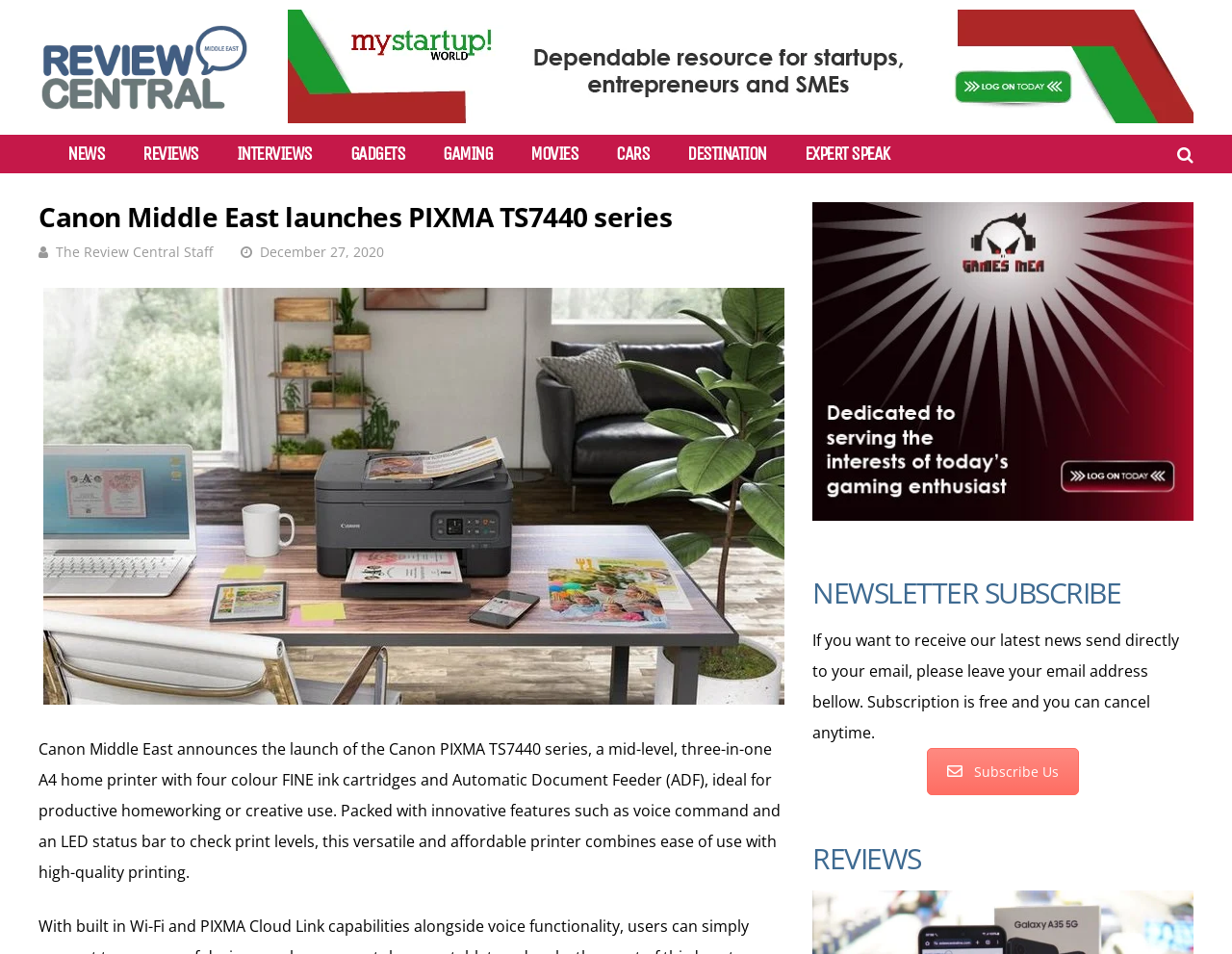Describe all the key features and sections of the webpage thoroughly.

The webpage is about Canon Middle East's launch of the PIXMA TS7440 series, a mid-level, three-in-one A4 home printer. At the top left, there is a link to "Review Central Middle East" accompanied by an image. Next to it, there is a large banner with a link and an image. Below these elements, there are seven links to different categories: NEWS, REVIEWS, INTERVIEWS, GADGETS, GAMING, MOVIES, and CARS, which are aligned horizontally.

The main content of the webpage starts with a header section that includes a heading "Canon Middle East launches PIXMA TS7440 series" and a link to "The Review Central Staff" with a timestamp "December 27, 2020". Below this section, there are two paragraphs of text that describe the features and benefits of the PIXMA TS7440 series printer.

On the right side of the webpage, there is a figure with a link, which is likely an image related to the printer. Below the figure, there is a section to subscribe to a newsletter, where users can enter their email address to receive the latest news. This section includes a heading "NEWSLETTER SUBSCRIBE" and a link to "Subscribe Us". Finally, there is a heading "REVIEWS" at the bottom right of the webpage.